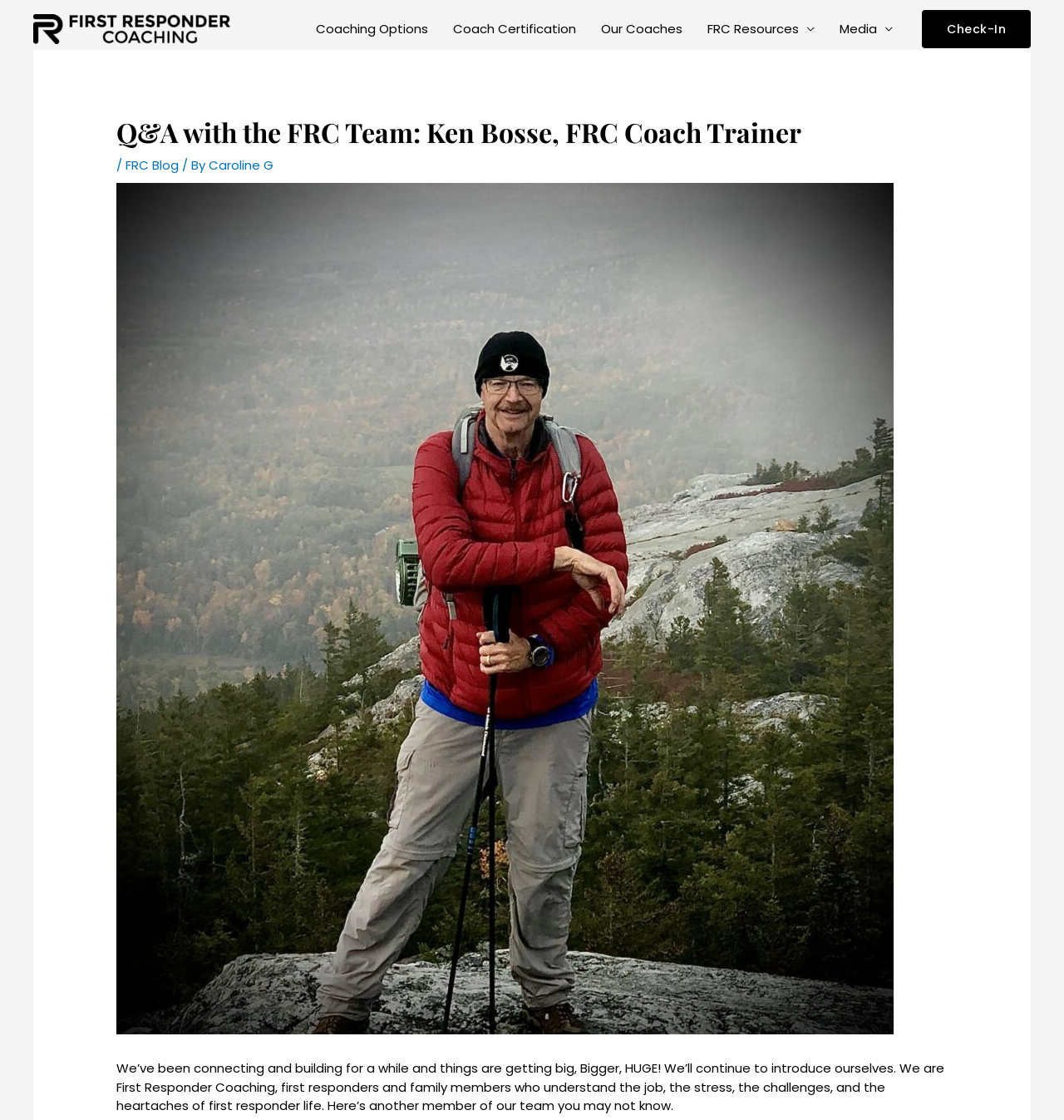What is the name of the coach trainer?
Using the visual information, reply with a single word or short phrase.

Ken Bosse